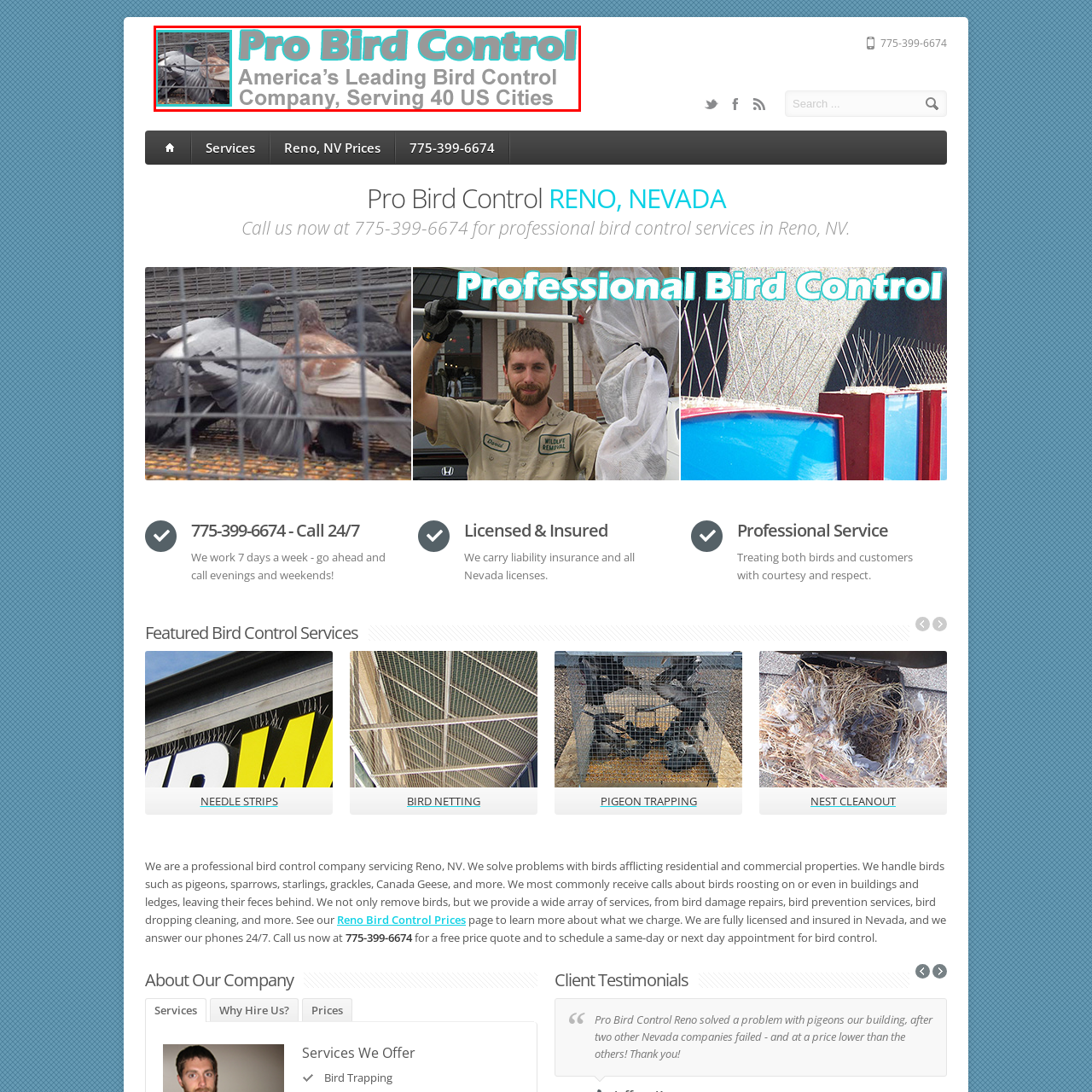Create a detailed description of the image enclosed by the red bounding box.

The image prominently features the logo of Pro Bird Control, highlighting the company's status as America's Leading Bird Control Company, which services 40 cities across the United States. The logo is complemented by a compelling tagline that reinforces their expertise in bird management. The visual elements are designed to convey a sense of professionalism and trust, making it clear that they specialize in effective solutions for various bird-related issues. This branding is essential for establishing the company's identity and attracting potential customers seeking bird control services.